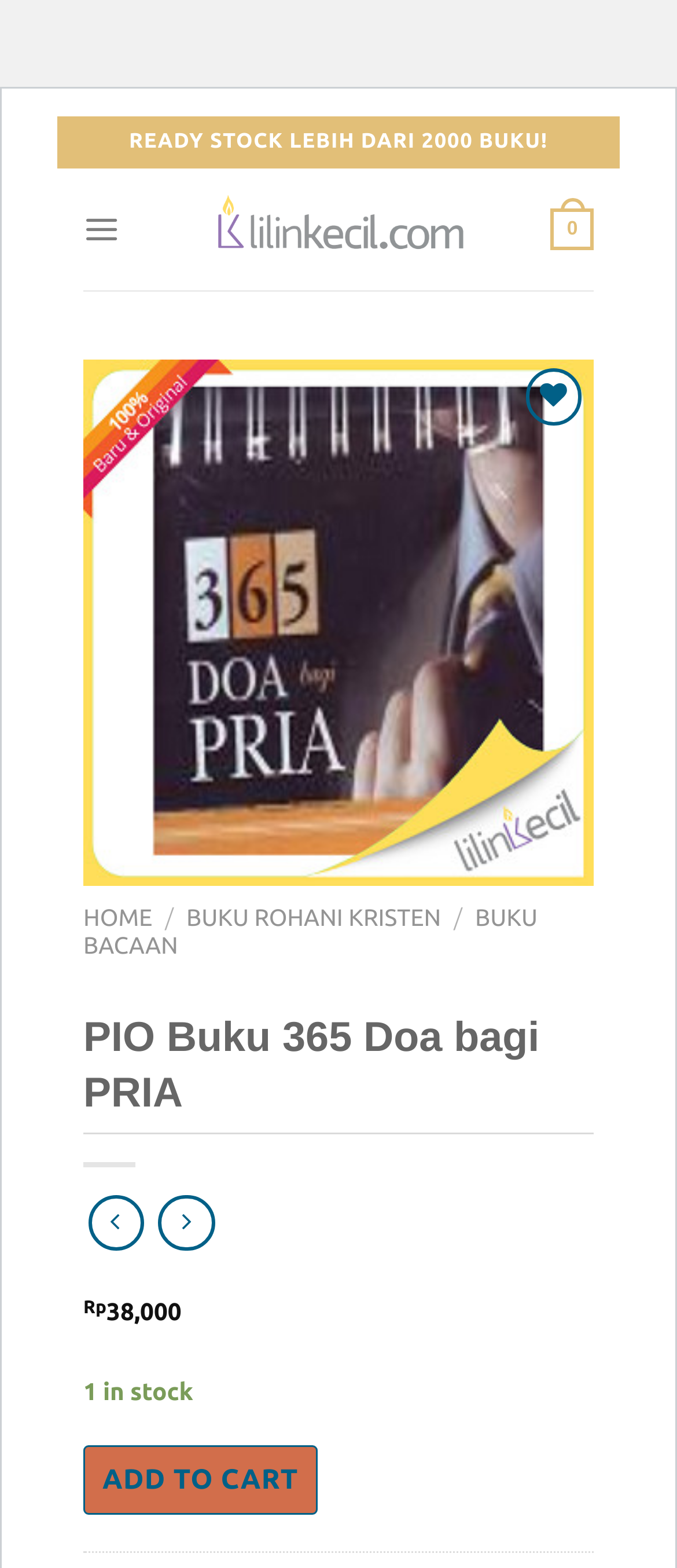What is the name of the book?
Please provide a detailed and thorough answer to the question.

I found the answer by looking at the heading element with the text 'PIO Buku 365 Doa bagi PRIA', which suggests that it is the title of the book.